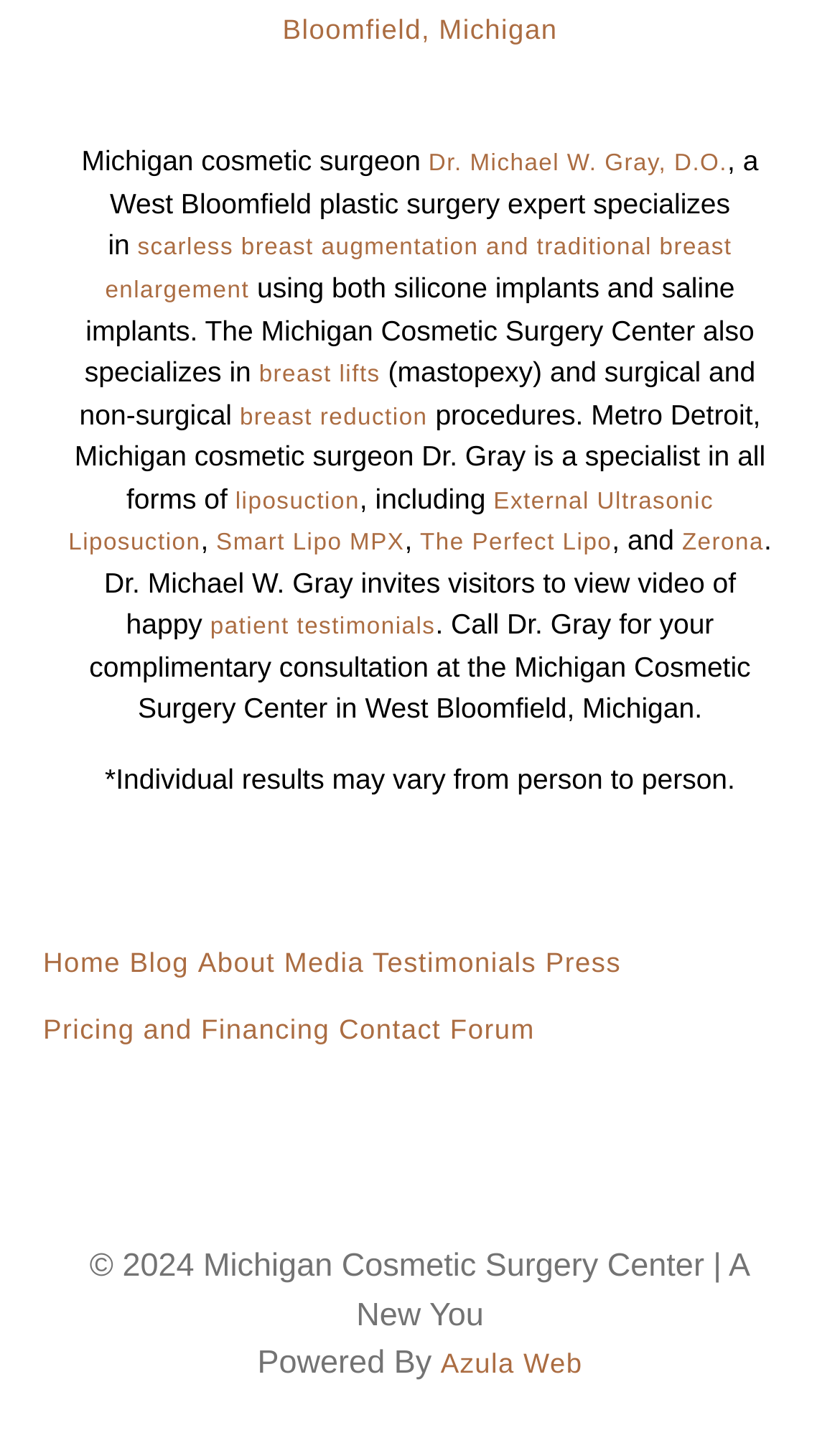What is the name of the cosmetic surgeon?
Refer to the screenshot and respond with a concise word or phrase.

Dr. Michael W. Gray